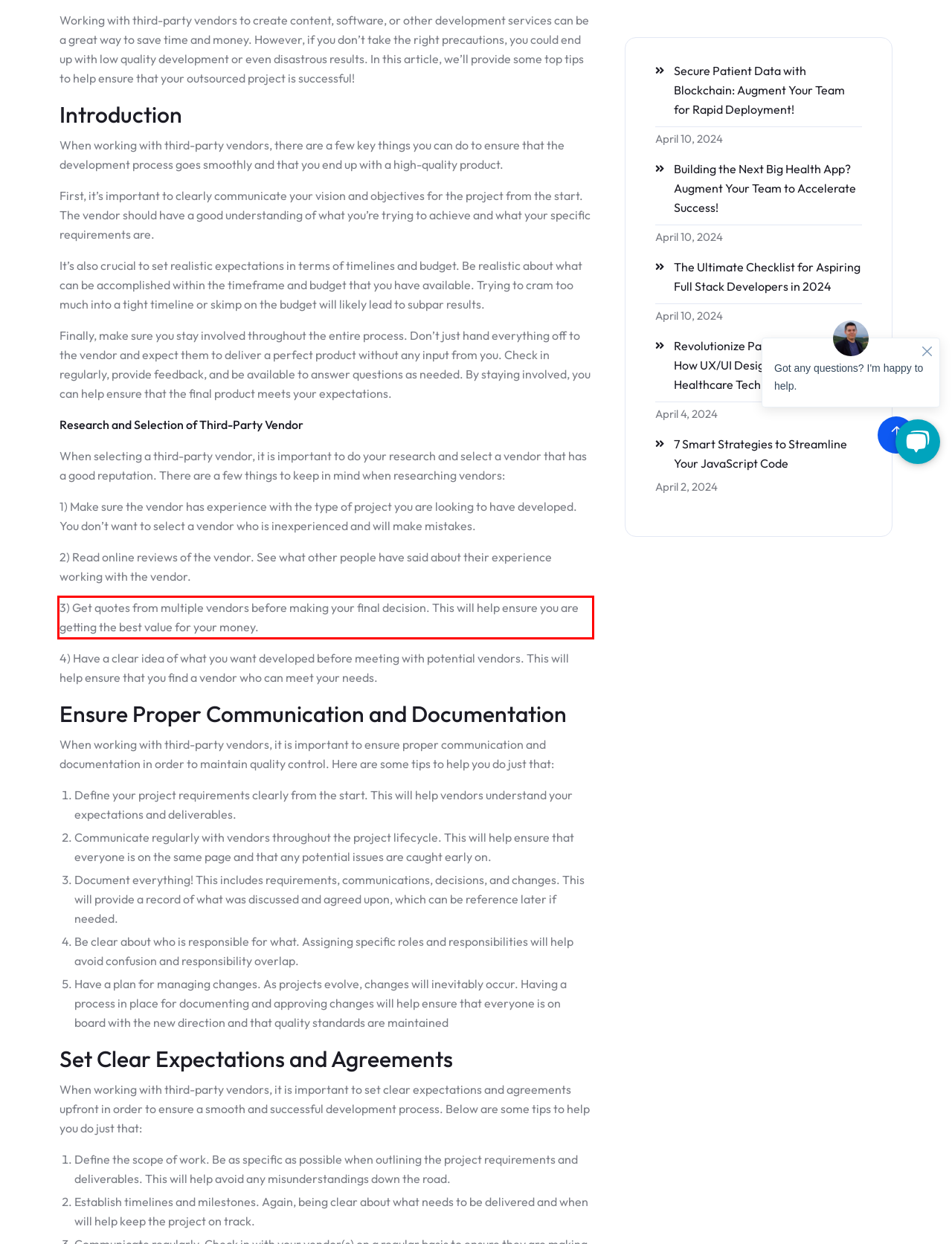Please identify and extract the text content from the UI element encased in a red bounding box on the provided webpage screenshot.

3) Get quotes from multiple vendors before making your final decision. This will help ensure you are getting the best value for your money.